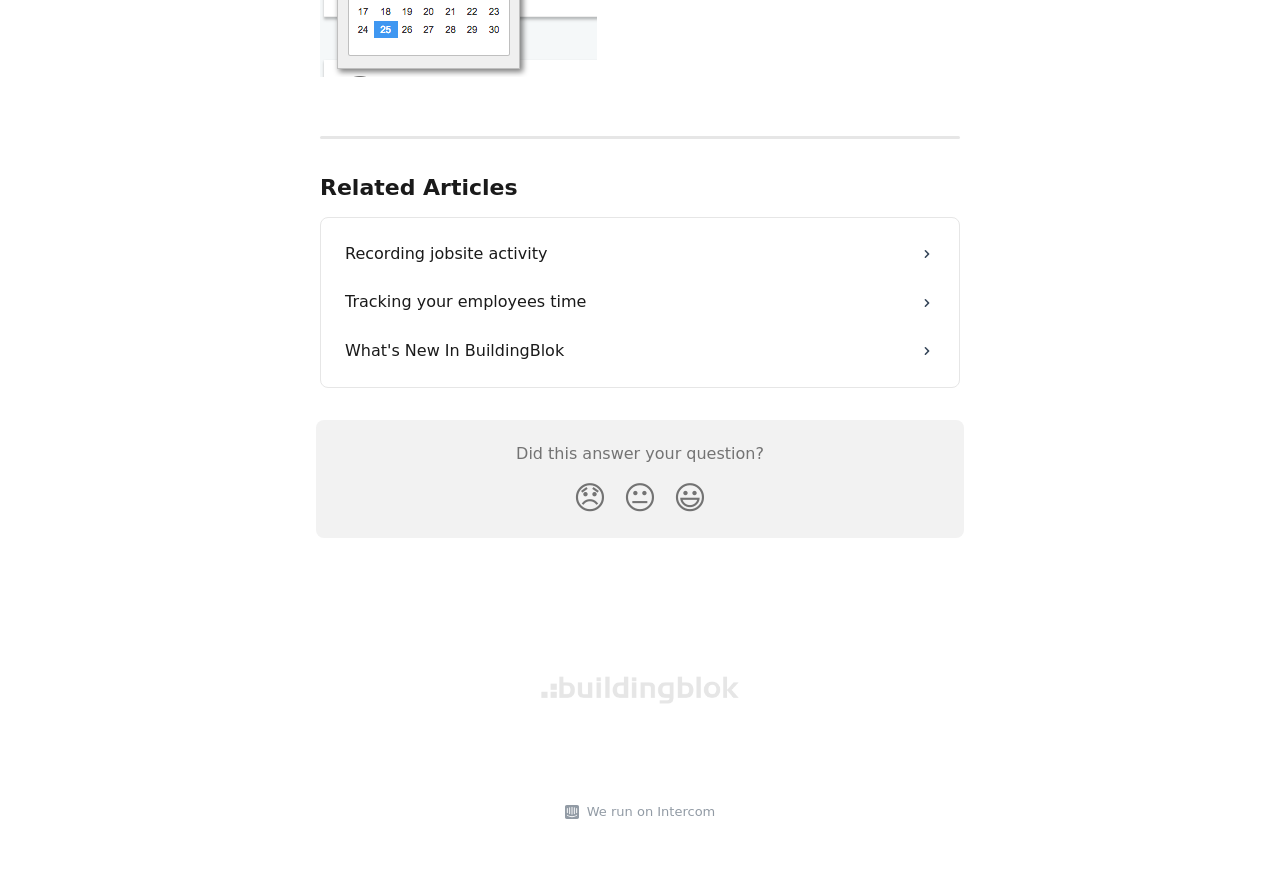Please examine the image and provide a detailed answer to the question: What is the platform used by BuildingBlok?

The webpage has an image and a link in the footer section mentioning 'Intercom', which suggests that it is the platform used by BuildingBlok.